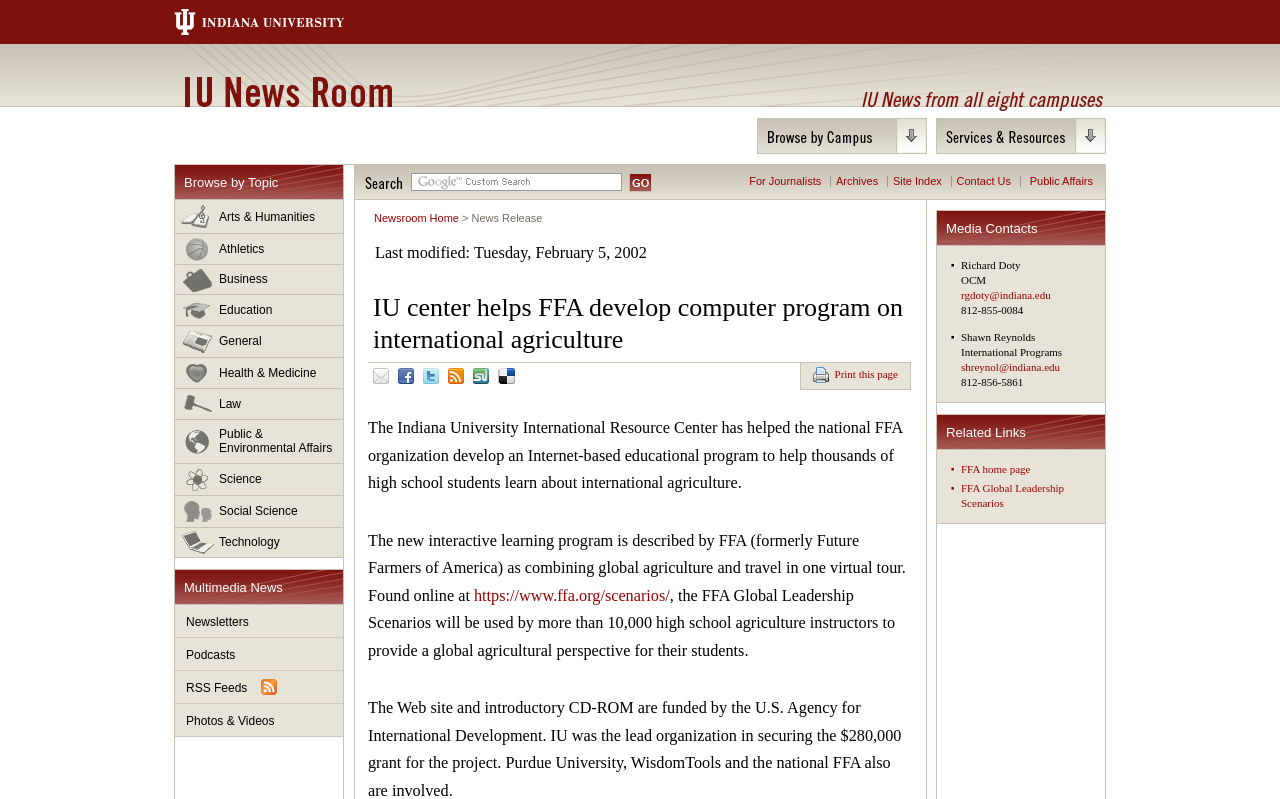Please give the bounding box coordinates of the area that should be clicked to fulfill the following instruction: "Browse by topic". The coordinates should be in the format of four float numbers from 0 to 1, i.e., [left, top, right, bottom].

[0.137, 0.207, 0.268, 0.25]